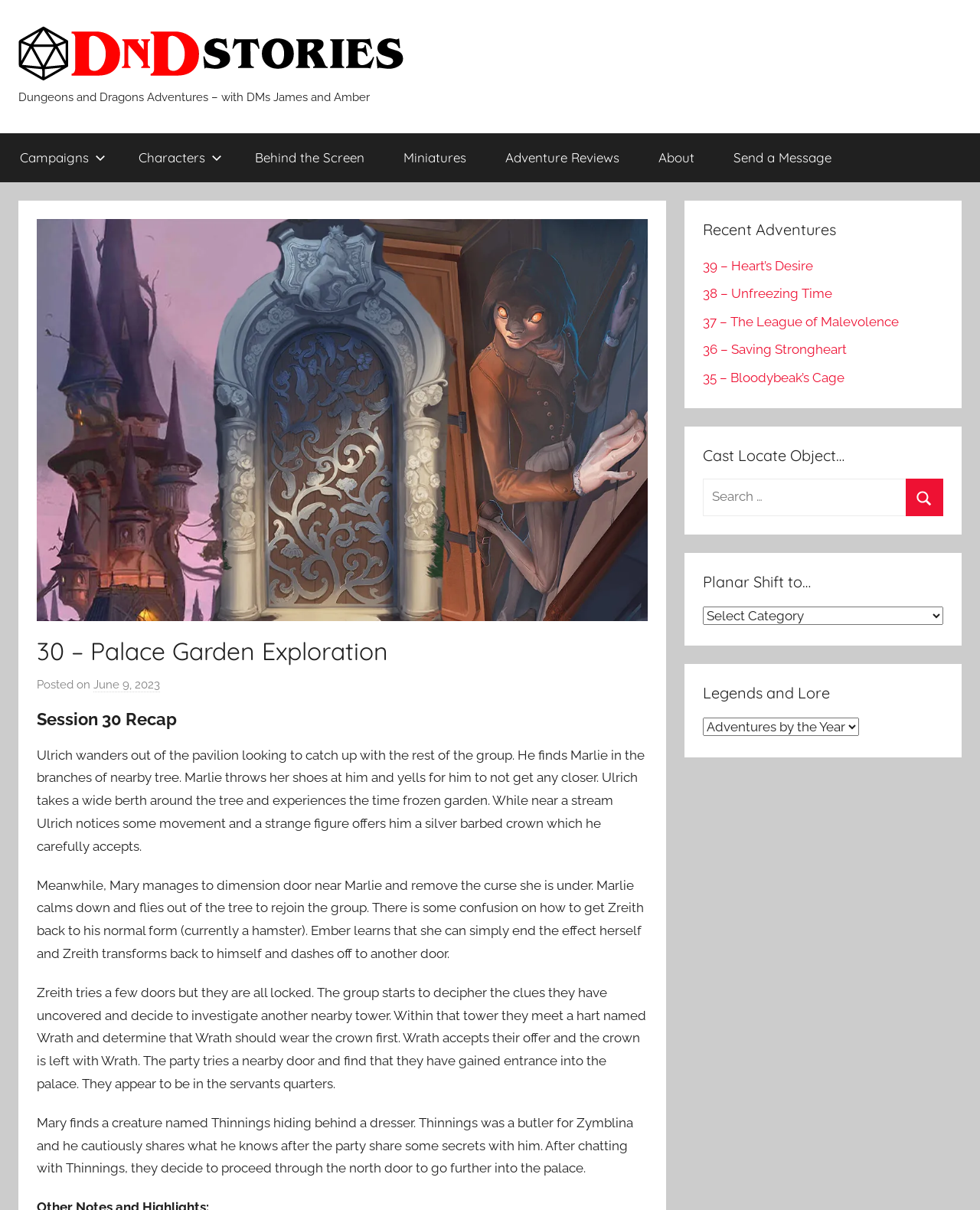Locate the bounding box coordinates of the element's region that should be clicked to carry out the following instruction: "Search for something". The coordinates need to be four float numbers between 0 and 1, i.e., [left, top, right, bottom].

[0.717, 0.395, 0.962, 0.426]